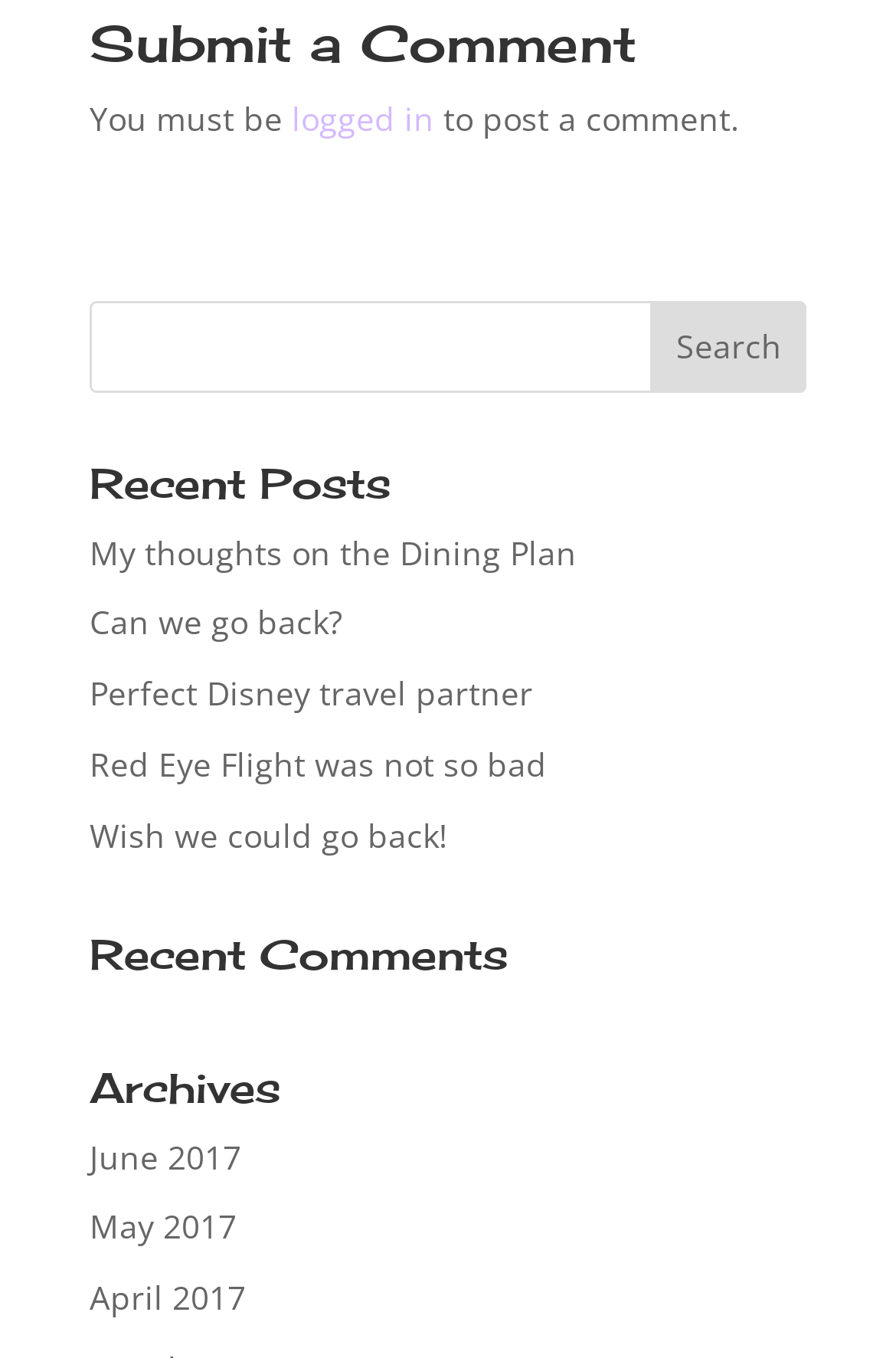What can be done in the search section?
Please use the image to deliver a detailed and complete answer.

The search section has a textbox and a 'Search' button, indicating that users can enter keywords and search for relevant content on the webpage.